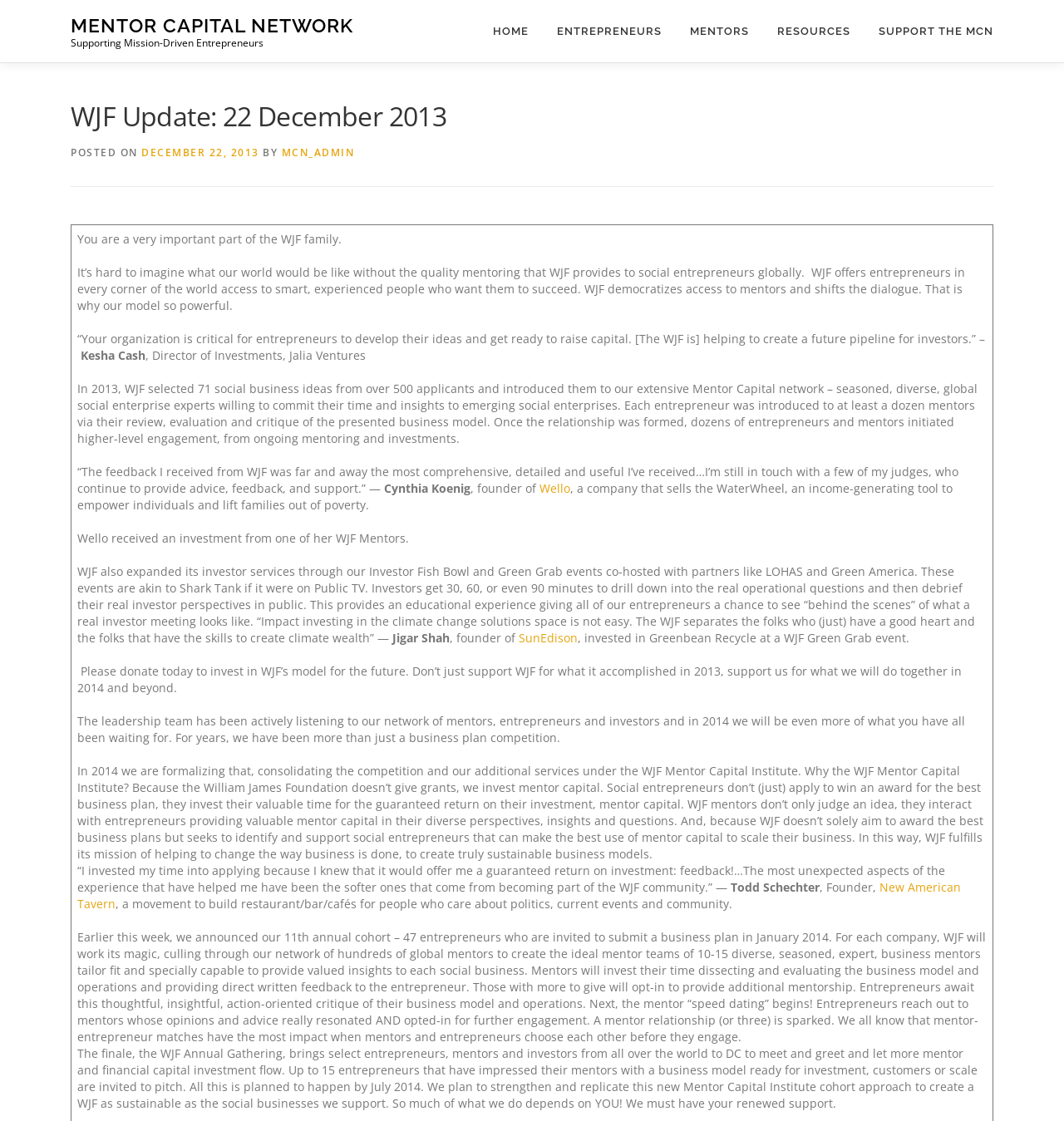Locate the bounding box coordinates of the element that needs to be clicked to carry out the instruction: "Click on ENTREPRENEURS". The coordinates should be given as four float numbers ranging from 0 to 1, i.e., [left, top, right, bottom].

[0.51, 0.0, 0.635, 0.056]